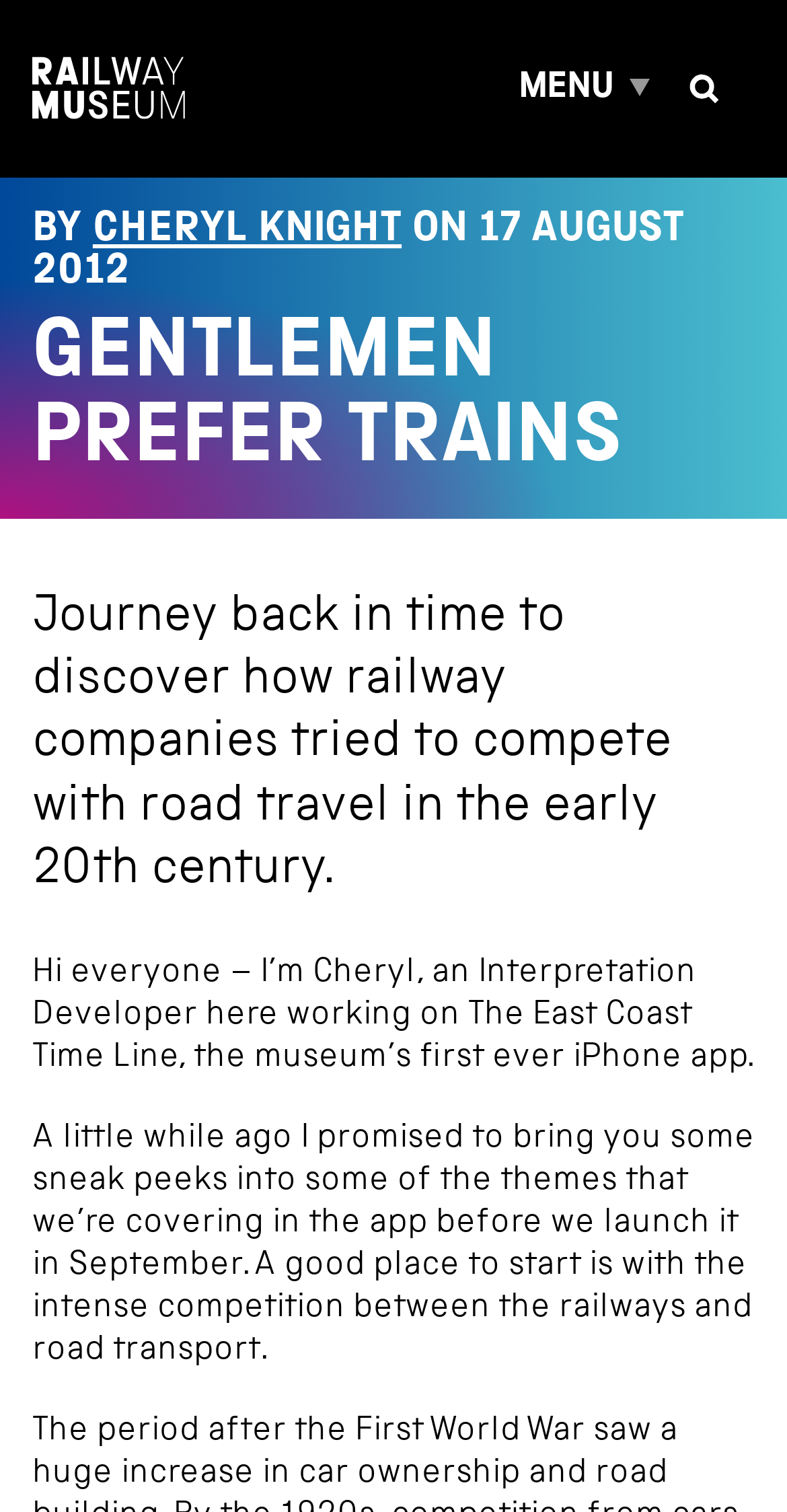Find the bounding box coordinates for the UI element that matches this description: "Menu".

[0.618, 0.0, 0.831, 0.117]